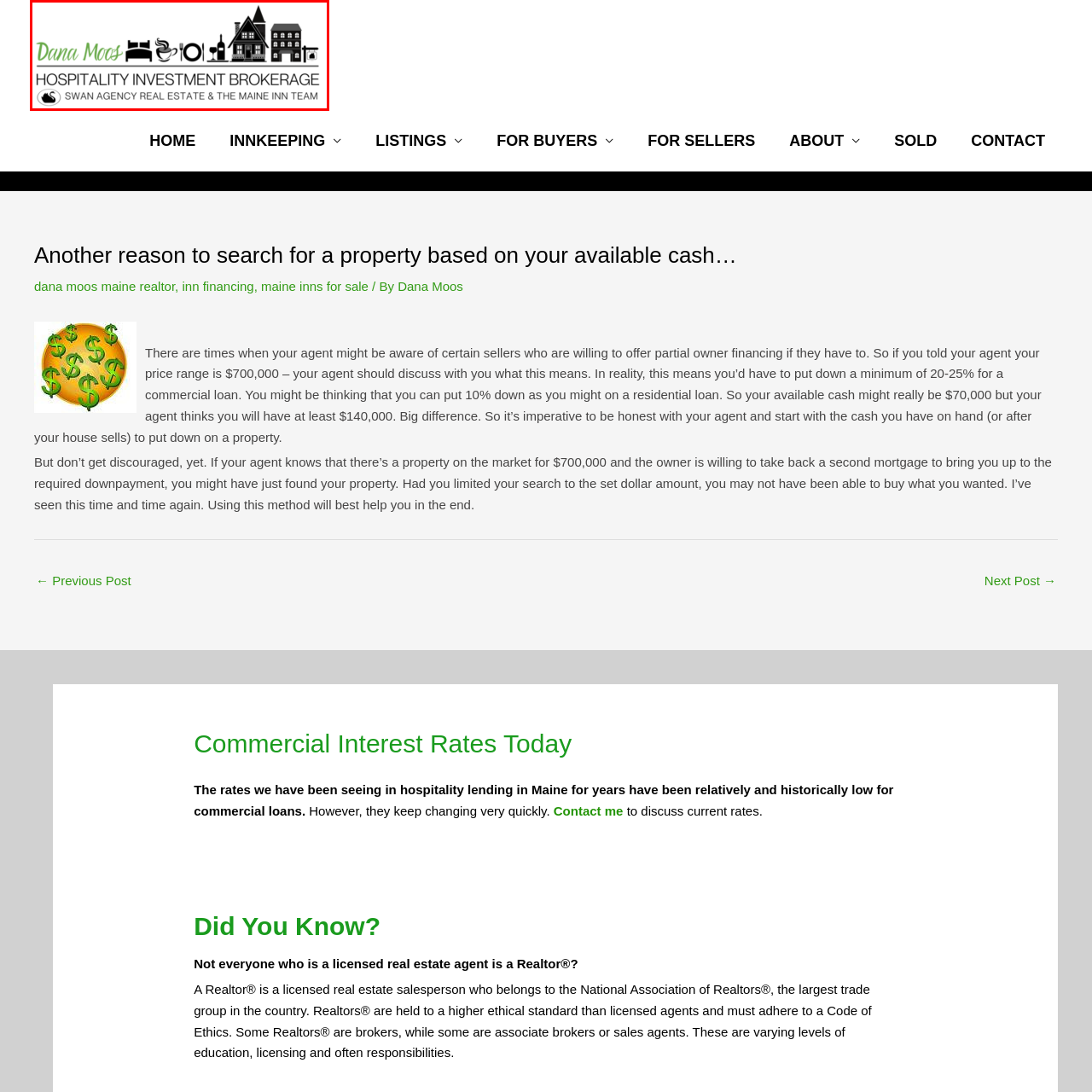What is the affiliation of Dana Moos's business?  
Analyze the image surrounded by the red box and deliver a detailed answer based on the visual elements depicted in the image.

The text beneath the name 'Dana Moos' reads 'HOSPITALITY INVESTMENT BROKERAGE,' followed by 'SWAN AGENCY REAL ESTATE & THE MAINE INN TEAM,' indicating the affiliations and focus of Dana Moos's business in real estate, particularly in hospitality sectors.